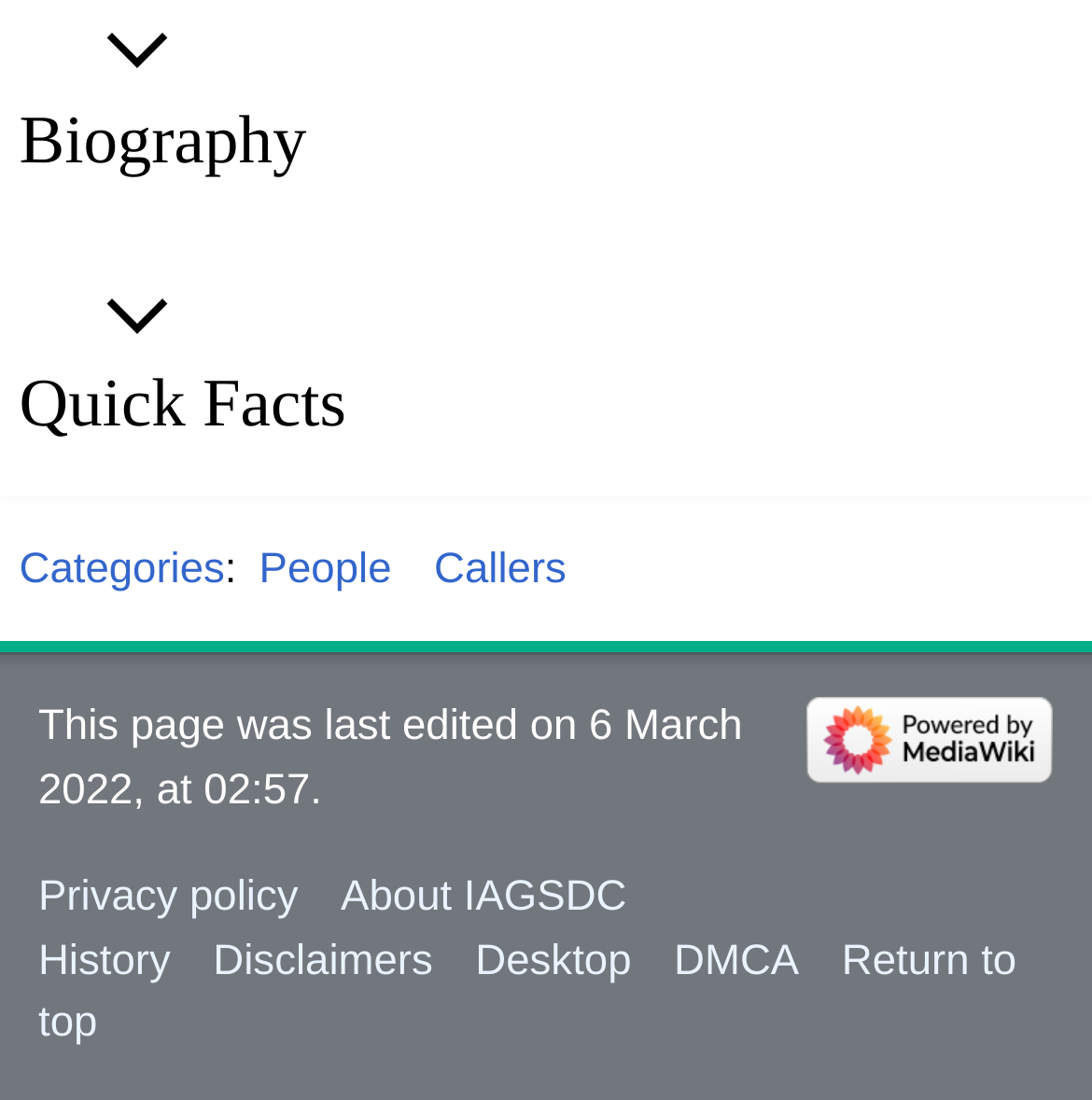Please provide a one-word or short phrase answer to the question:
What is the first section of the biography?

Biography